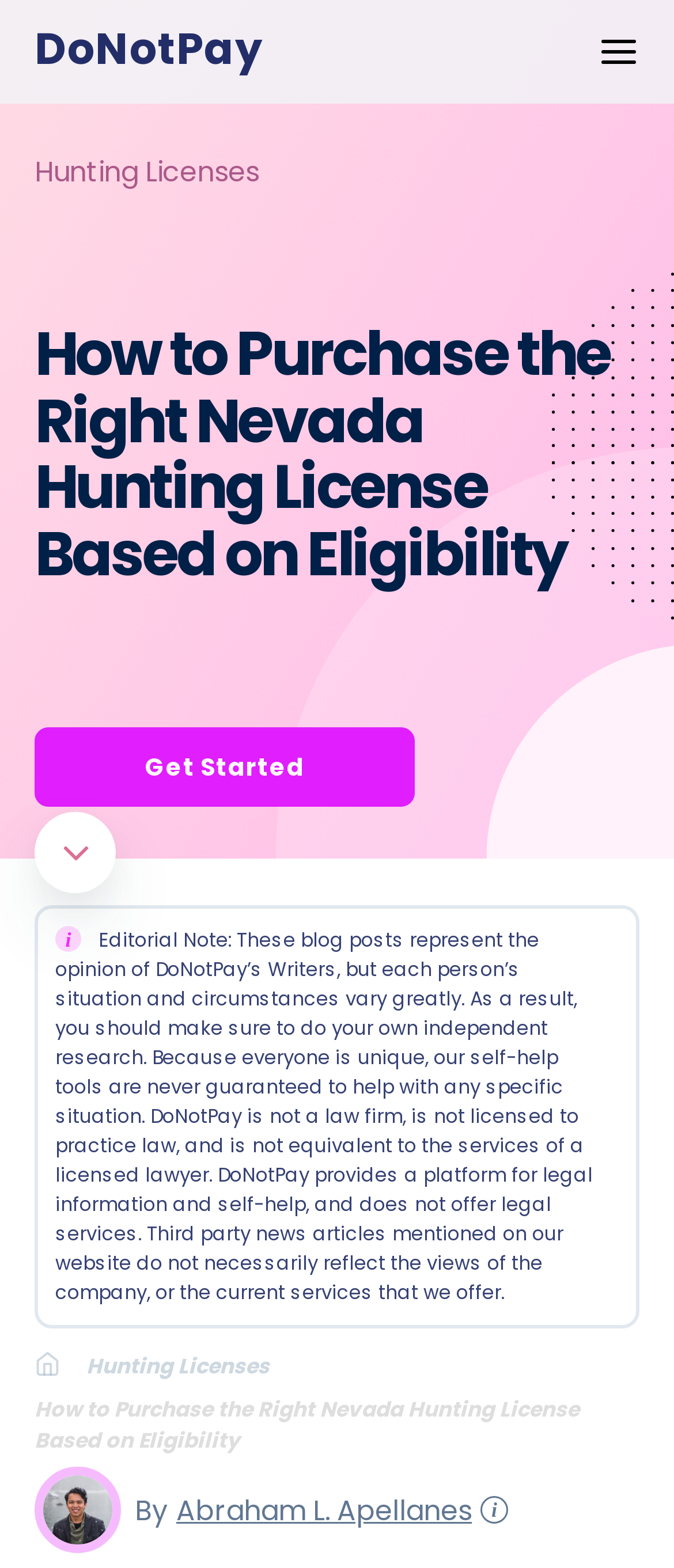Look at the image and answer the question in detail:
What type of content is presented in the webpage?

The webpage contains a blog post about purchasing a Nevada hunting license, as indicated by the presence of an editorial note and a byline at the bottom of the page.